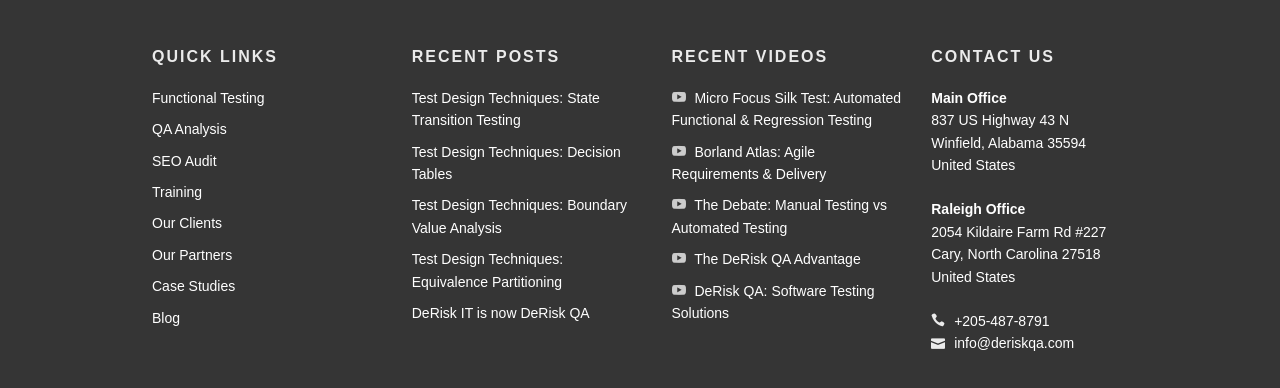Identify the bounding box coordinates of the clickable region necessary to fulfill the following instruction: "Read Test Design Techniques: State Transition Testing". The bounding box coordinates should be four float numbers between 0 and 1, i.e., [left, top, right, bottom].

[0.322, 0.232, 0.469, 0.33]